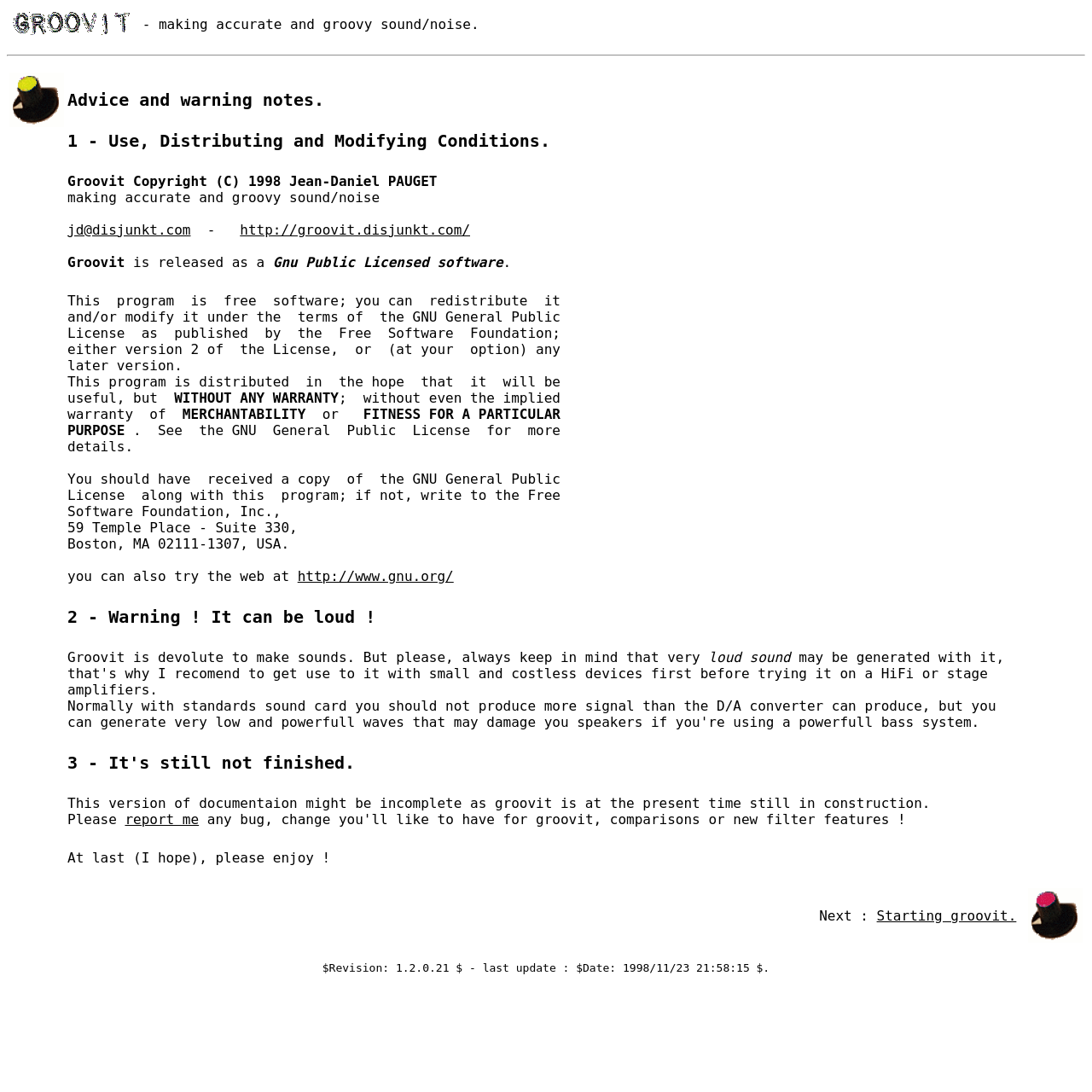Provide a brief response to the question below using one word or phrase:
Who is the author of Groovit?

Jean-Daniel PAUGET